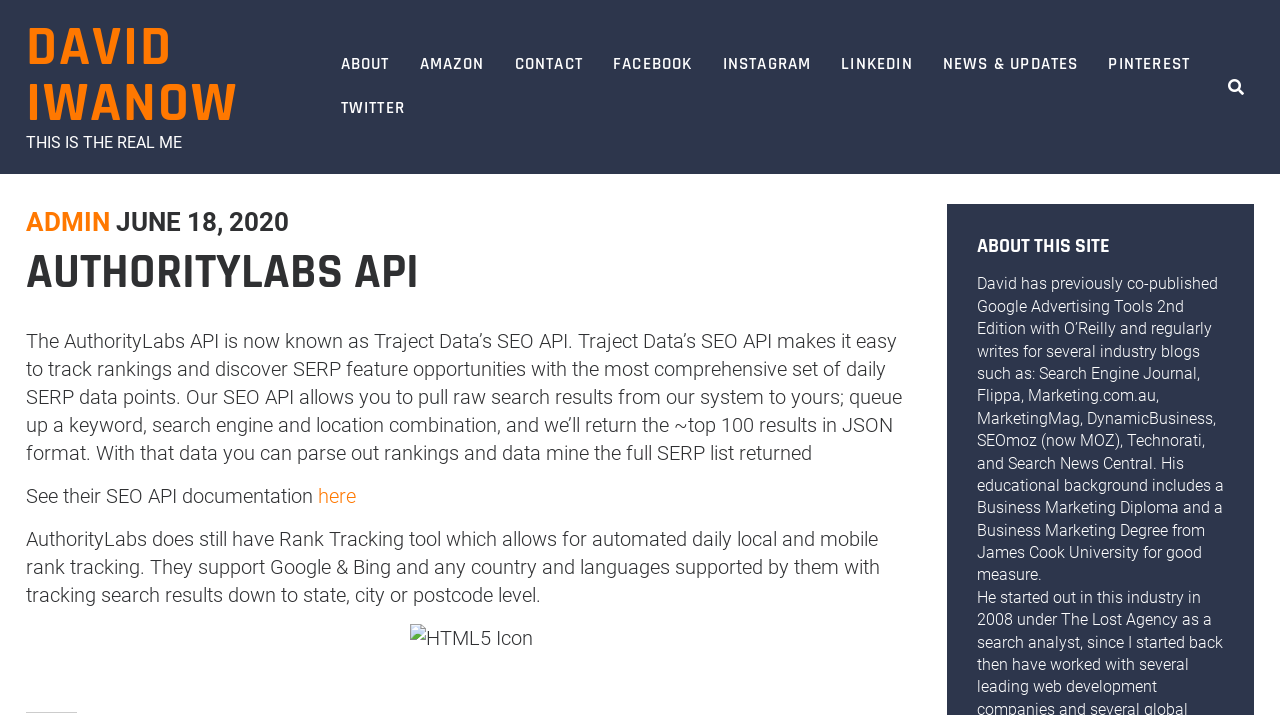Find the bounding box of the UI element described as follows: "David Iwanow".

[0.02, 0.017, 0.186, 0.194]